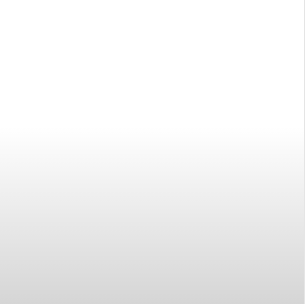Given the content of the image, can you provide a detailed answer to the question?
What does the image setting symbolize?

The image setting, which depicts a graffiti black book surrounded by various art supplies, symbolizes the intersection of artistry and expression, showcasing the tools that are essential for both novice and experienced graffiti artists to express their individuality and creativity.